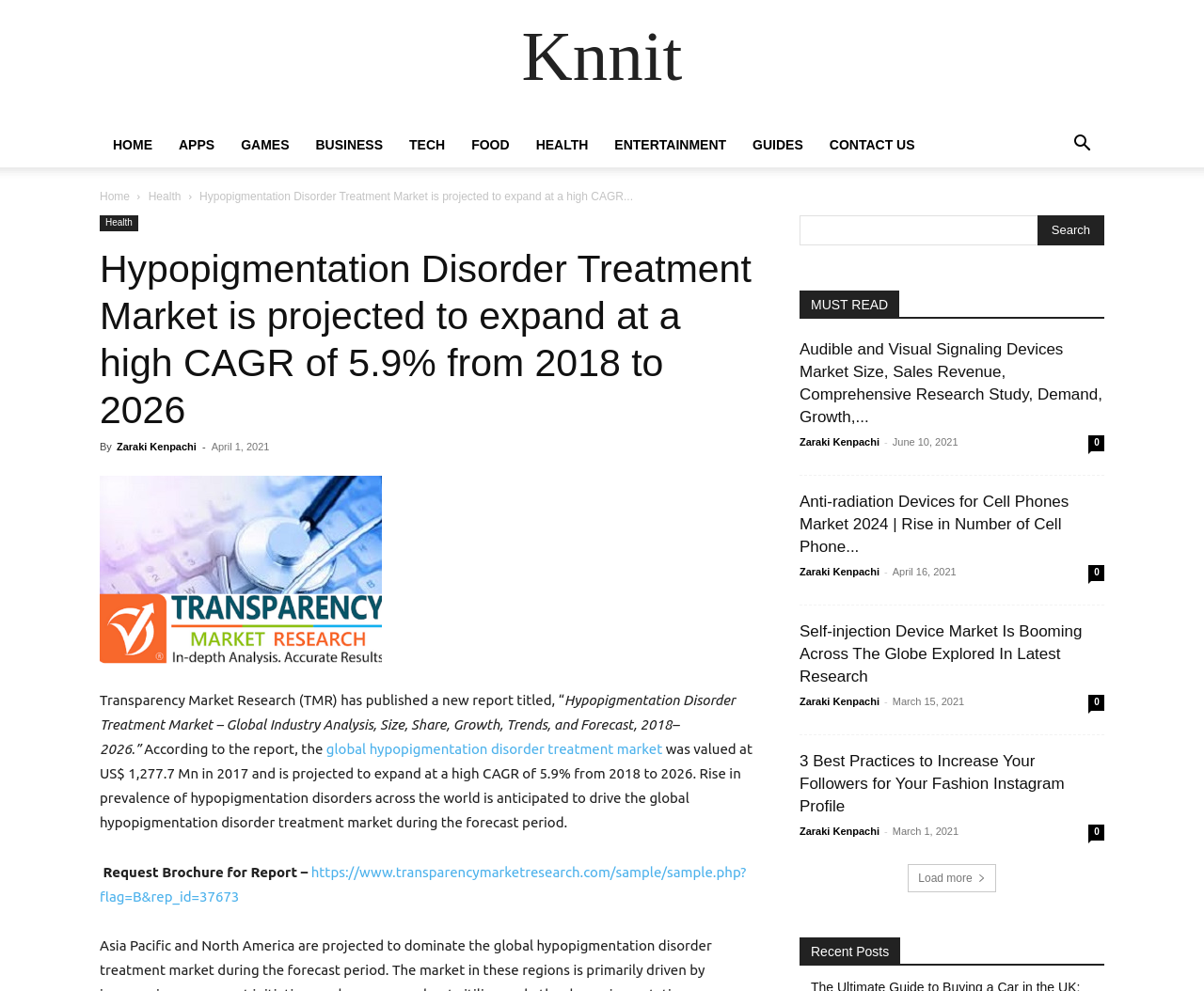Please identify and generate the text content of the webpage's main heading.

Hypopigmentation Disorder Treatment Market is projected to expand at a high CAGR of 5.9% from 2018 to 2026